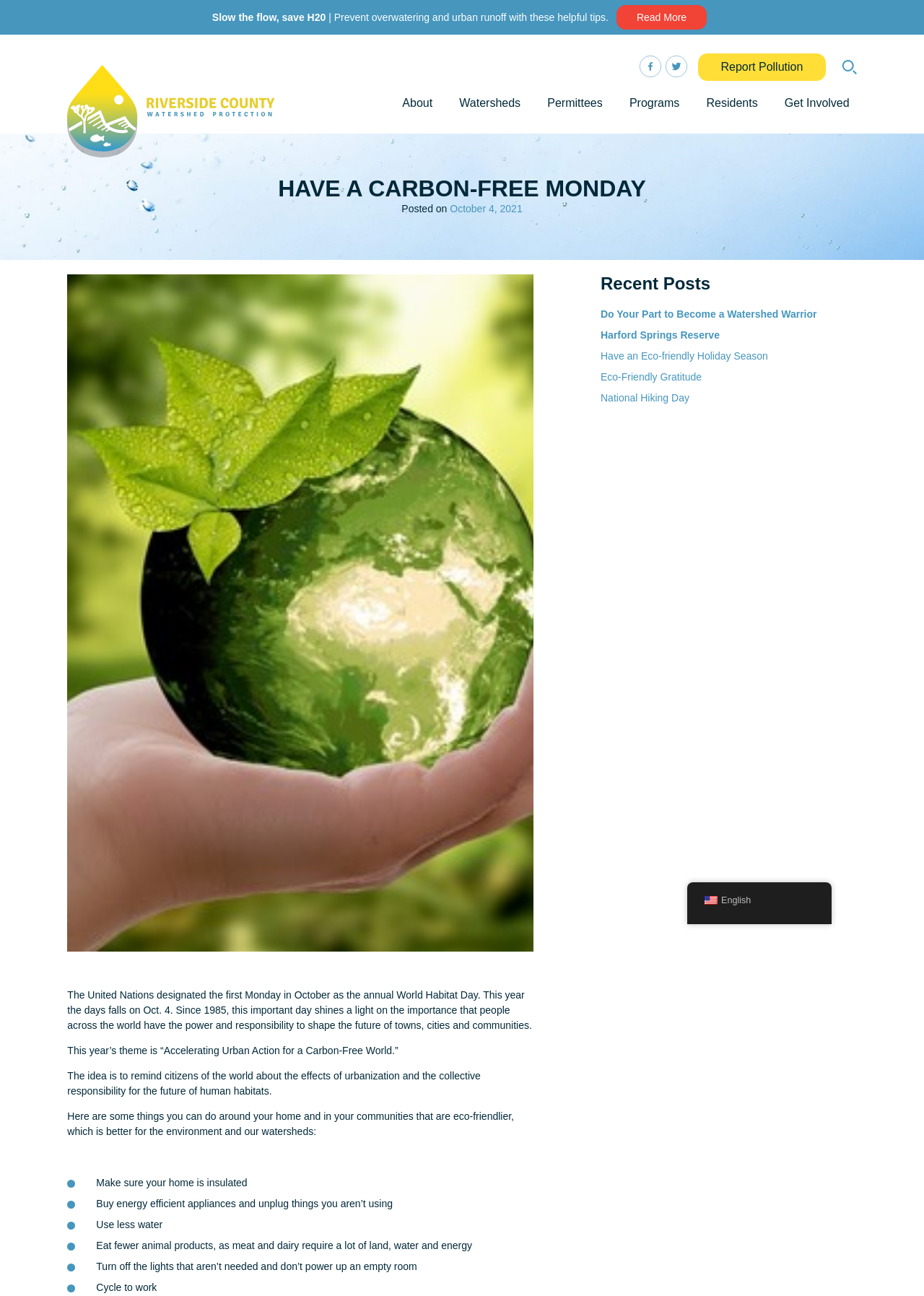Provide the text content of the webpage's main heading.

HAVE A CARBON-FREE MONDAY